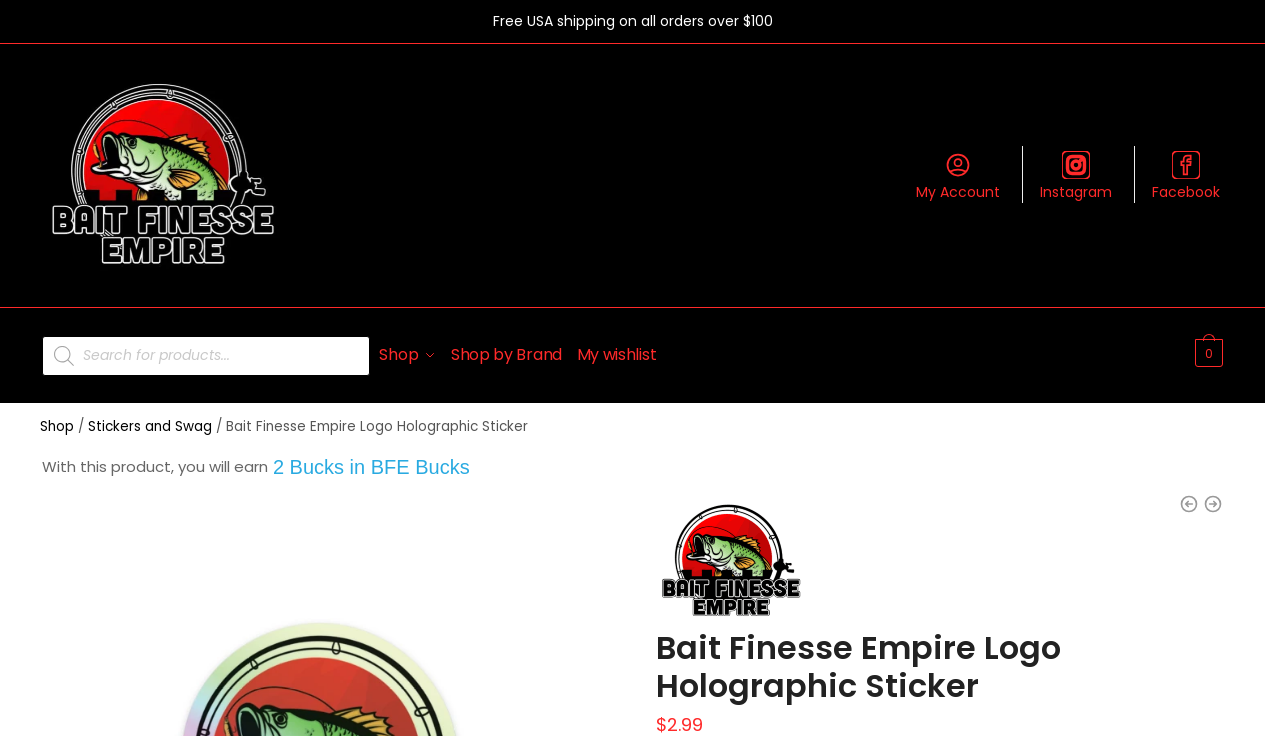Use a single word or phrase to answer the question: What is the minimum order amount for free USA shipping?

100